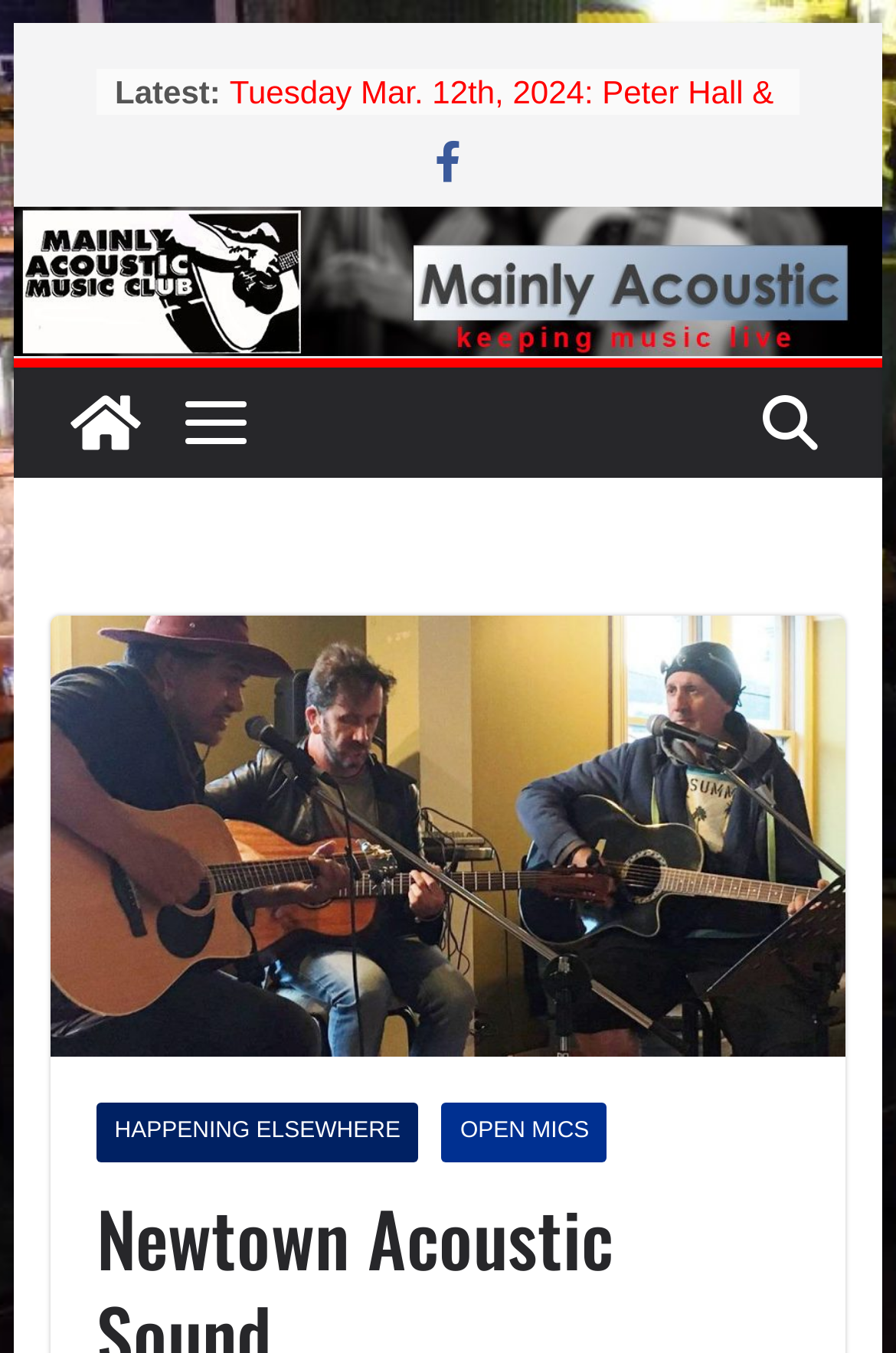What type of music is featured on this website?
Using the visual information, respond with a single word or phrase.

Acoustic music